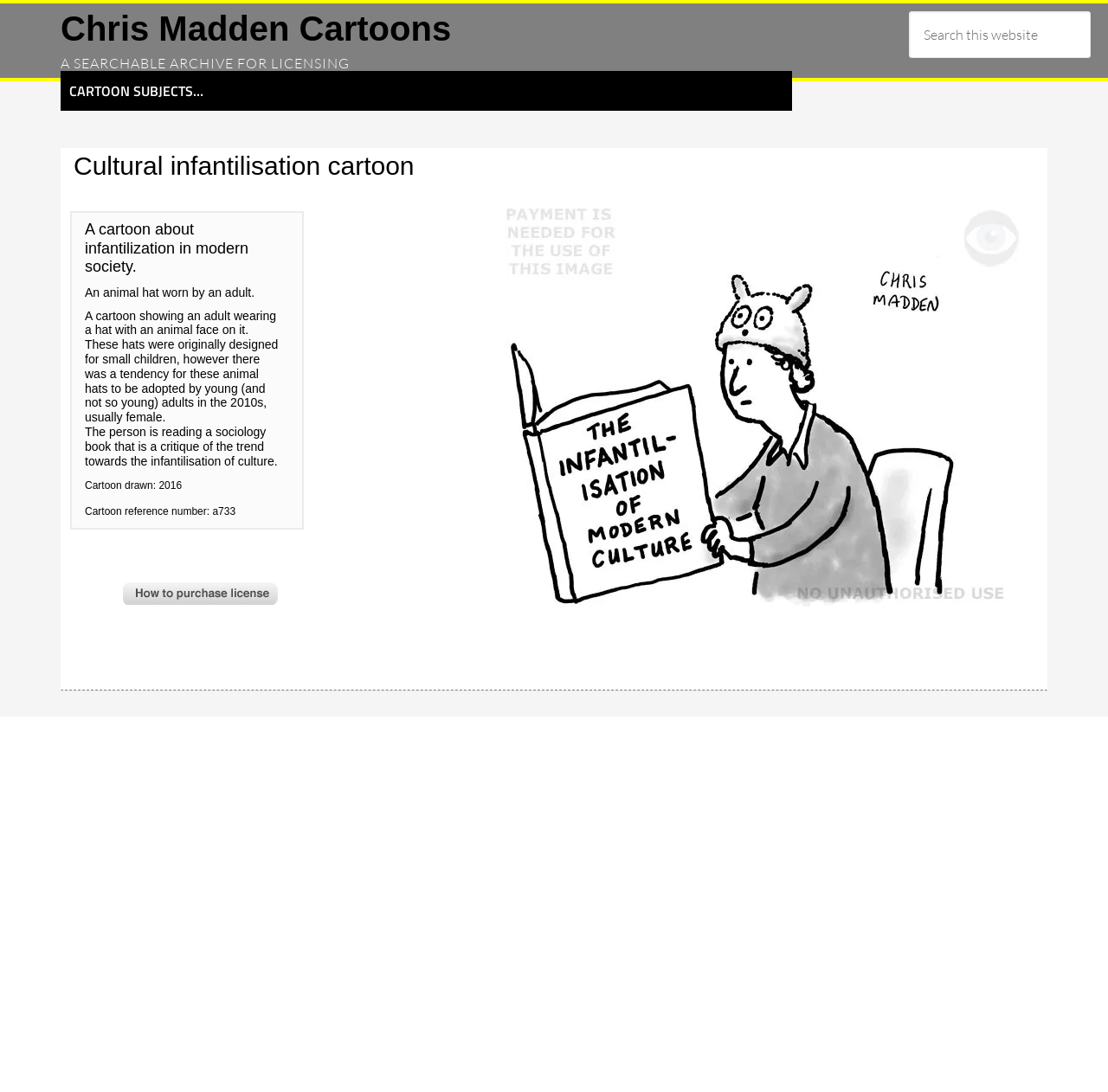Determine the main text heading of the webpage and provide its content.

Cultural infantilisation cartoon